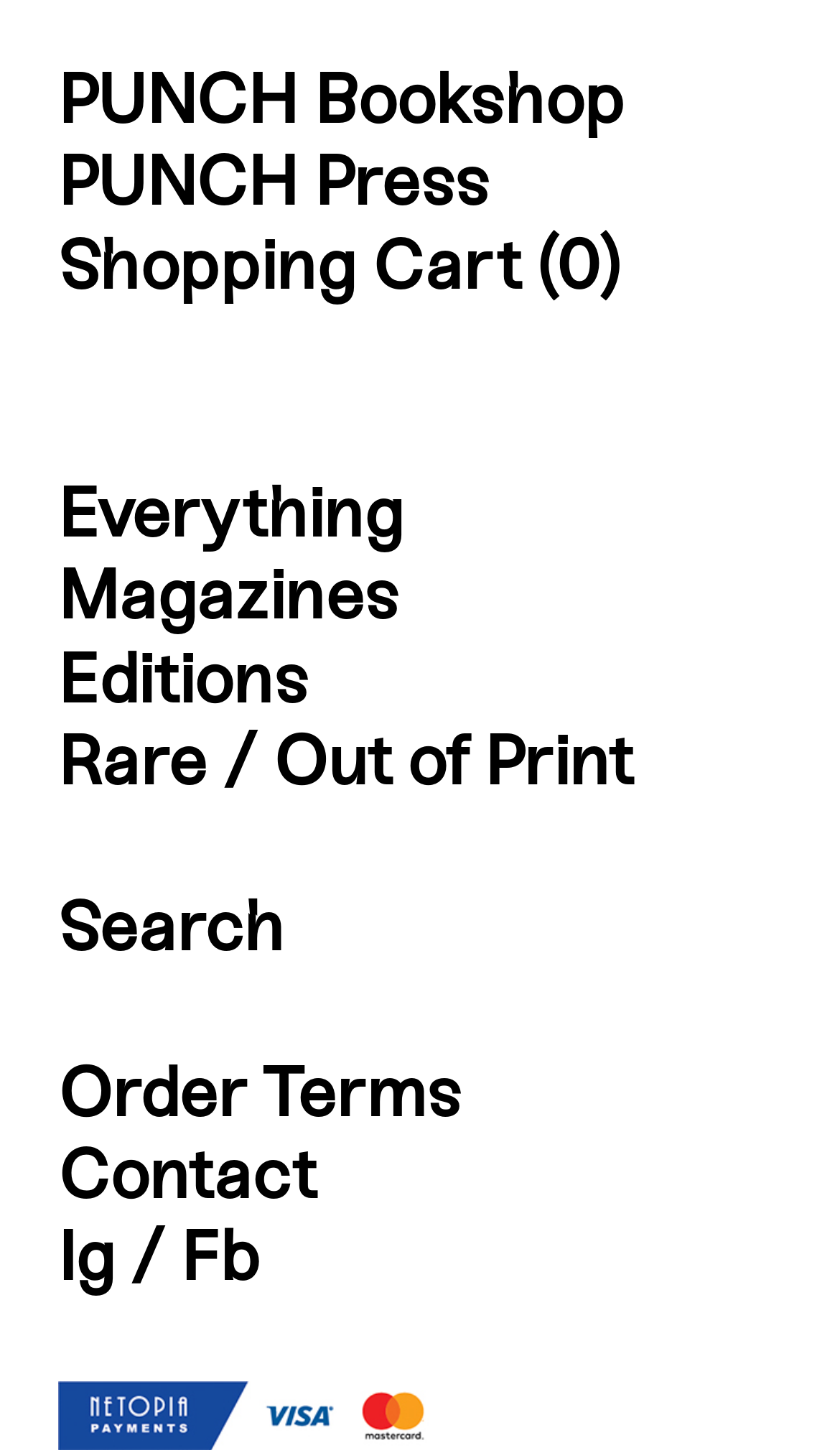Determine the bounding box coordinates for the clickable element required to fulfill the instruction: "visit Ig". Provide the coordinates as four float numbers between 0 and 1, i.e., [left, top, right, bottom].

[0.069, 0.837, 0.136, 0.893]